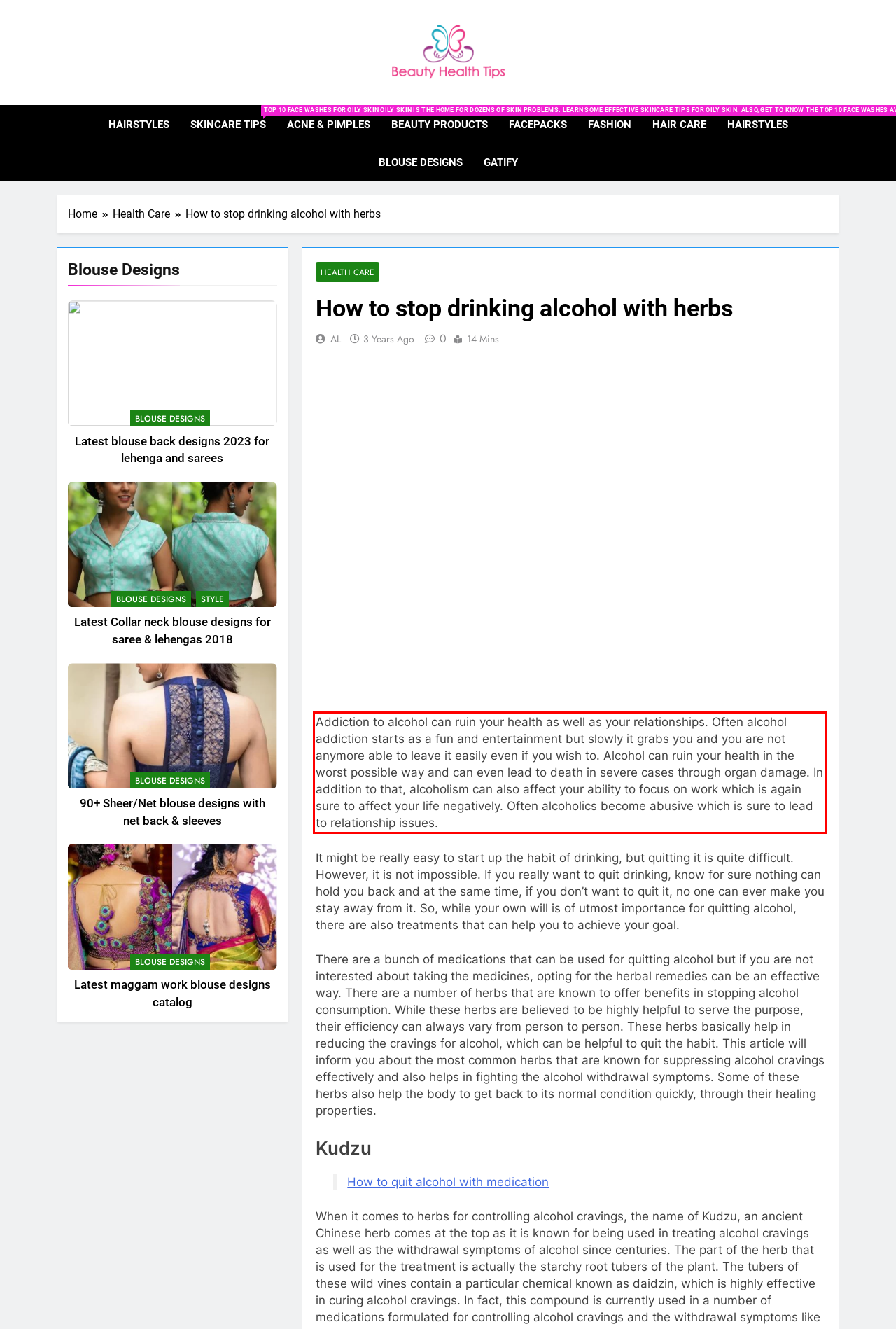Identify the red bounding box in the webpage screenshot and perform OCR to generate the text content enclosed.

Addiction to alcohol can ruin your health as well as your relationships. Often alcohol addiction starts as a fun and entertainment but slowly it grabs you and you are not anymore able to leave it easily even if you wish to. Alcohol can ruin your health in the worst possible way and can even lead to death in severe cases through organ damage. In addition to that, alcoholism can also affect your ability to focus on work which is again sure to affect your life negatively. Often alcoholics become abusive which is sure to lead to relationship issues.